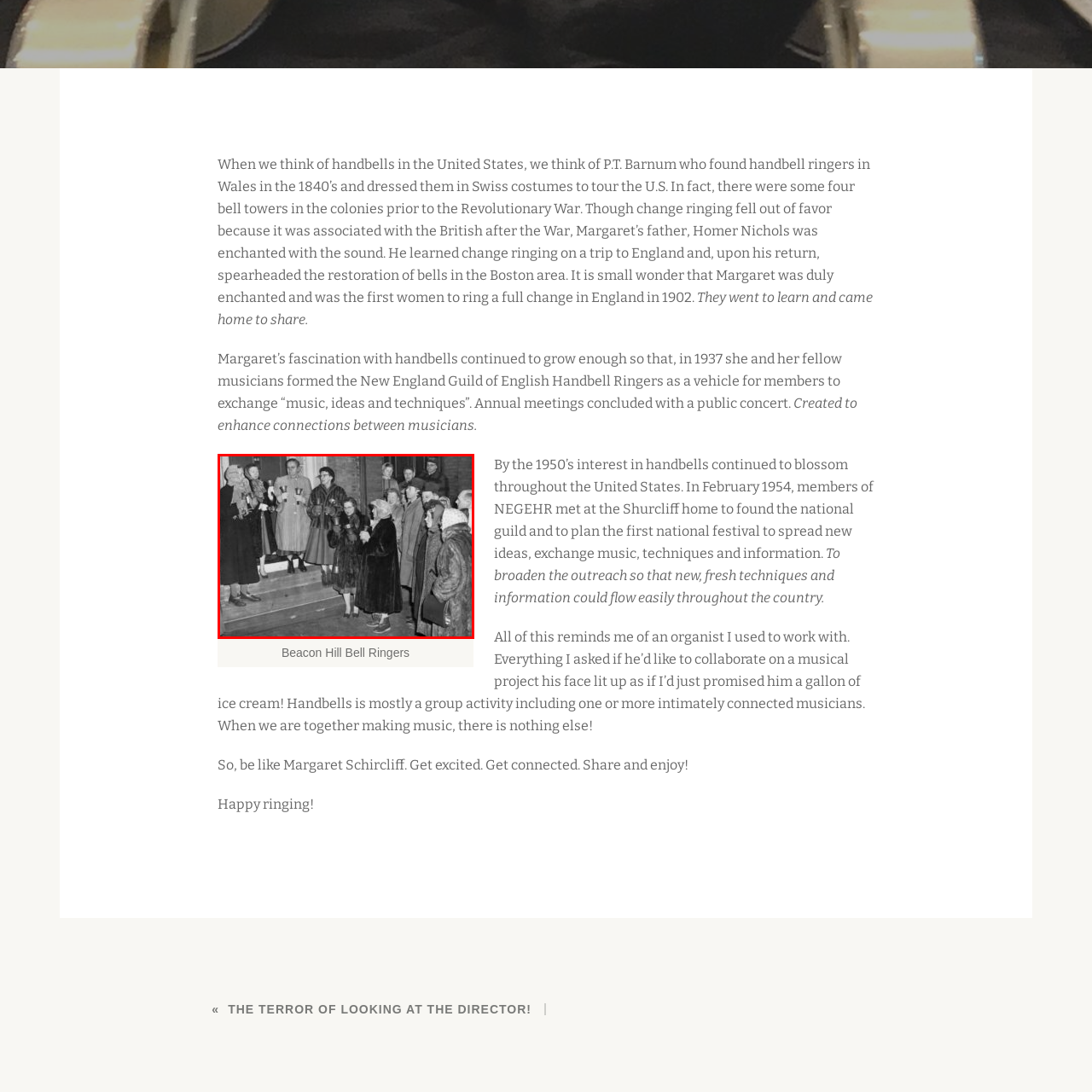Focus on the image within the purple boundary, What type of event are they likely participating in? 
Answer briefly using one word or phrase.

Community event or performance